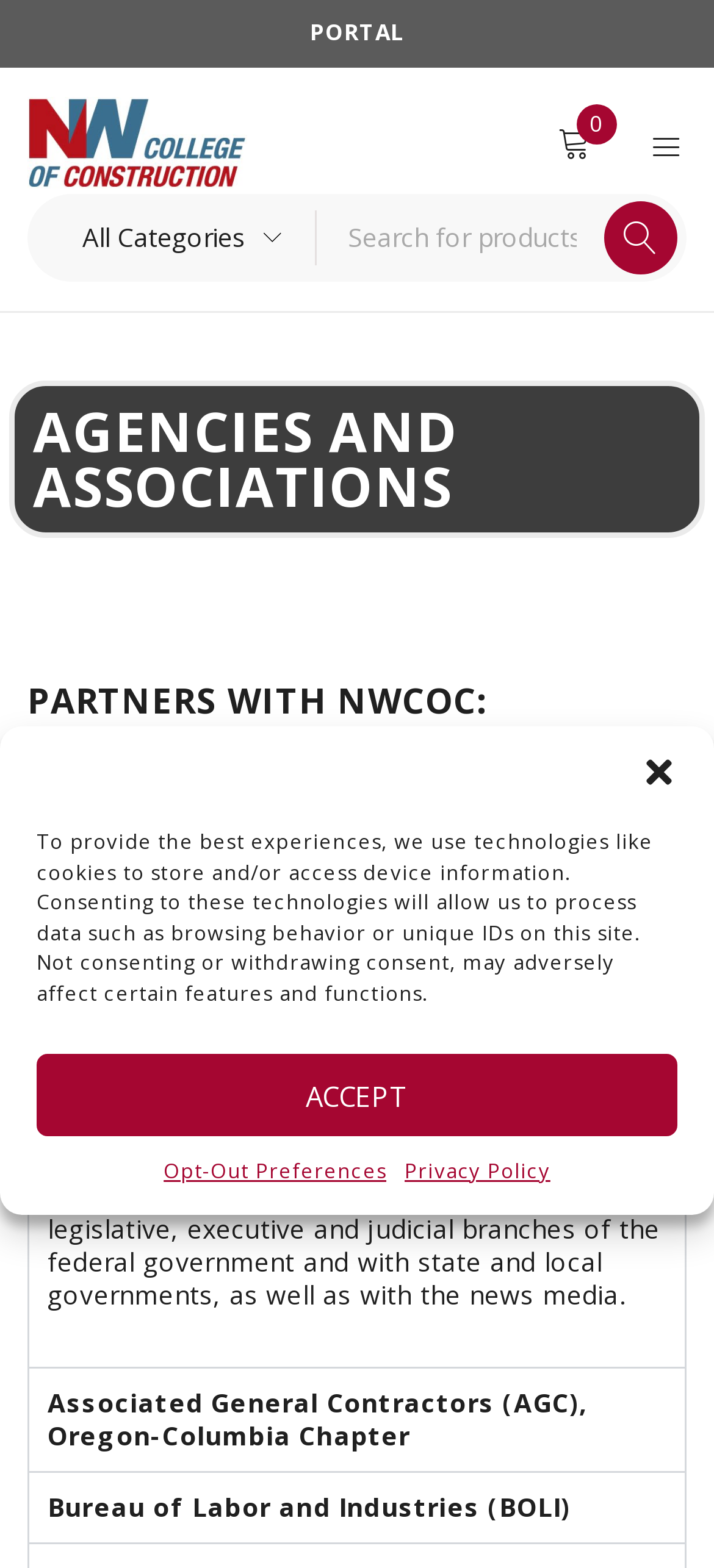Explain the webpage's design and content in an elaborate manner.

The webpage is about Northwest College of Construction's agencies and associations. At the top, there is a dialog box asking users to accept cookies, with a close button at the top right corner. Below the dialog box, there are two links, "PORTAL" and "NWCOC", with an image of "NWCOC" next to the link. 

On the top left, there is a combobox and a search textbox with a search button next to it. Above the search box, there is a link with an icon. 

The main content of the webpage is divided into two sections. The first section has a heading "AGENCIES AND ASSOCIATIONS" and the second section has a heading "PARTNERS WITH NWCOC:". 

In the second section, there are three tabs: "Associated Builders & Contractors (ABC)", "Associated General Contractors (AGC), Oregon-Columbia Chapter", and "Bureau of Labor and Industries (BOLI)". The first tab is currently selected and expanded, showing a link to the ABC website and two paragraphs of text describing the organization. The other two tabs are not selected and not expanded.